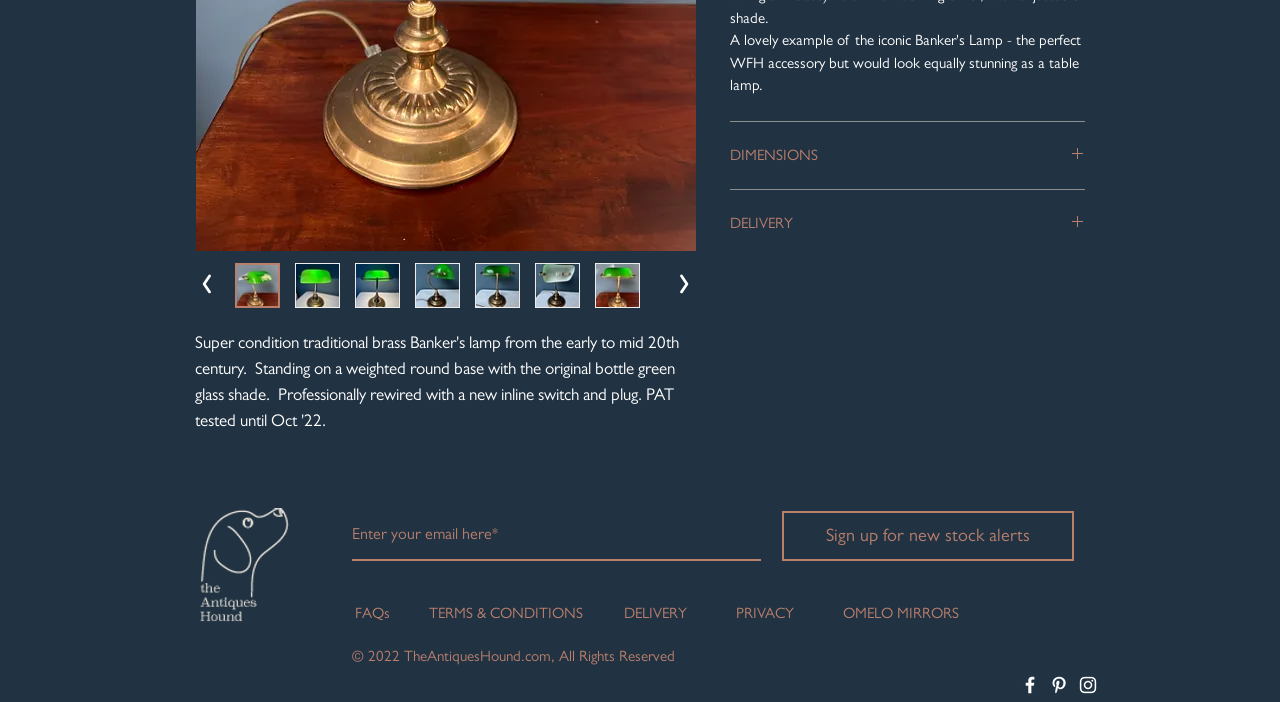Using the element description OMELO MIRRORS, predict the bounding box coordinates for the UI element. Provide the coordinates in (top-left x, top-left y, bottom-right x, bottom-right y) format with values ranging from 0 to 1.

[0.658, 0.858, 0.749, 0.886]